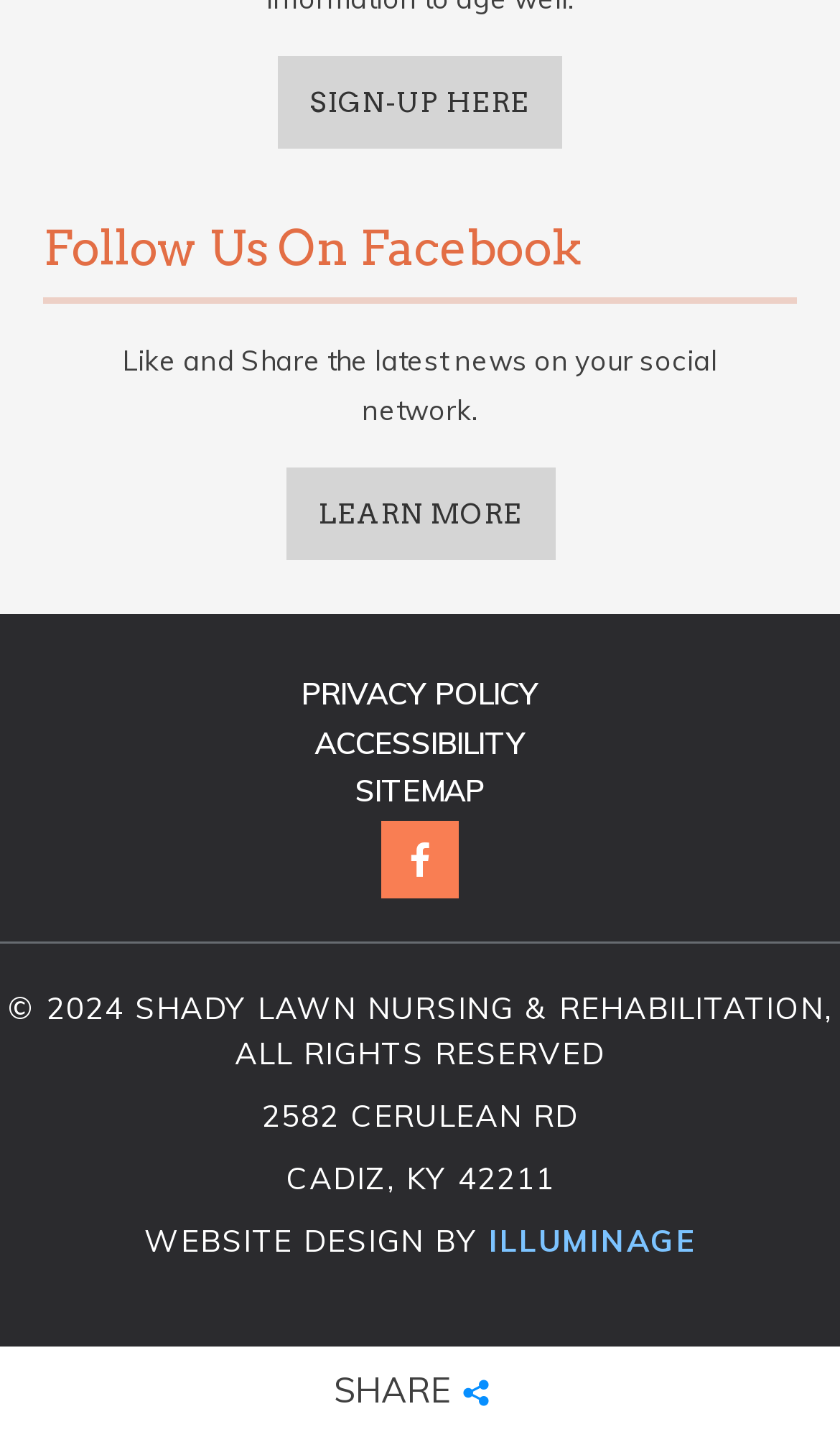Answer the following inquiry with a single word or phrase:
What is the name of the company that designed the website?

ILLUMINAGE